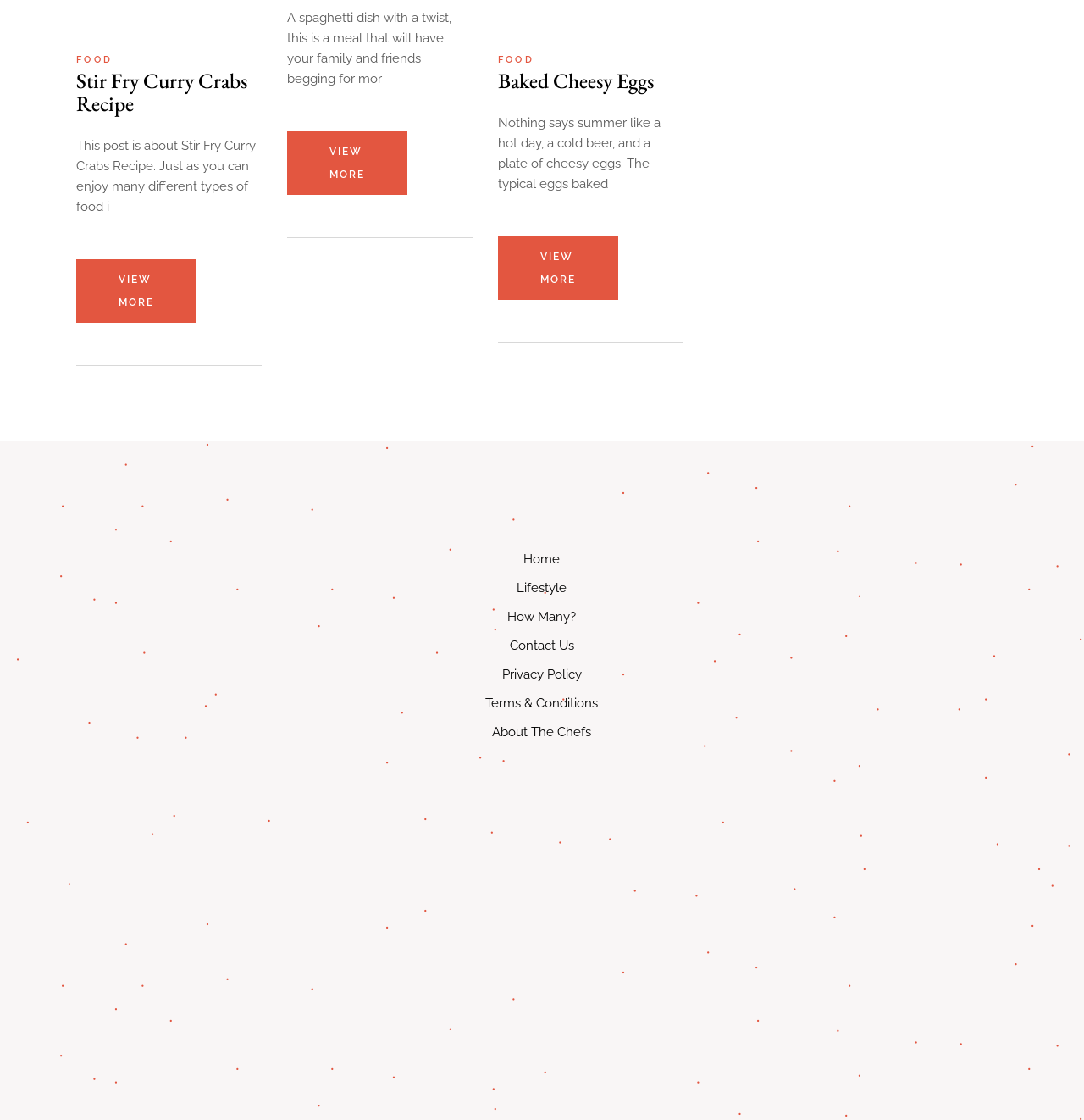Locate the coordinates of the bounding box for the clickable region that fulfills this instruction: "Click the 'Close dialog' button".

None